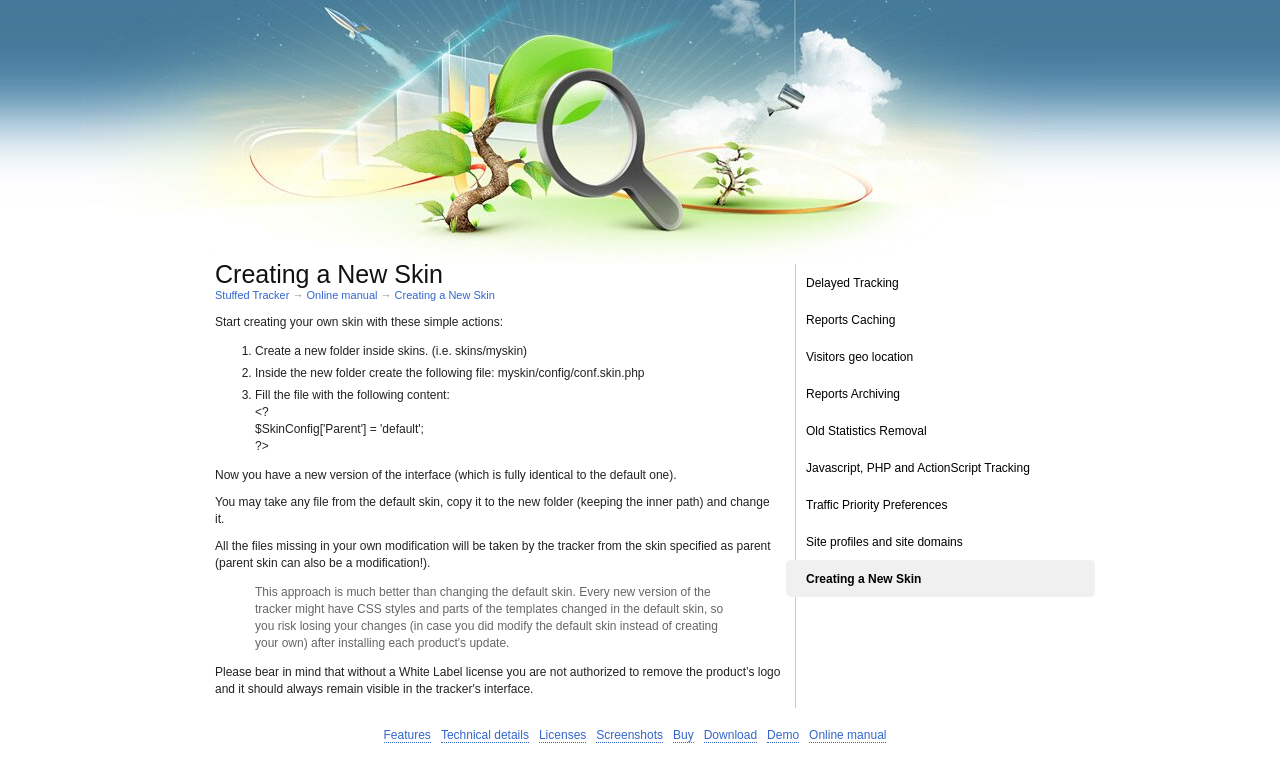What is the main topic of this webpage?
Please provide a comprehensive and detailed answer to the question.

Based on the webpage content, the main topic is about creating a new skin for a tracker, which is explained in a step-by-step guide with instructions on how to create a new folder, file, and configure the skin.